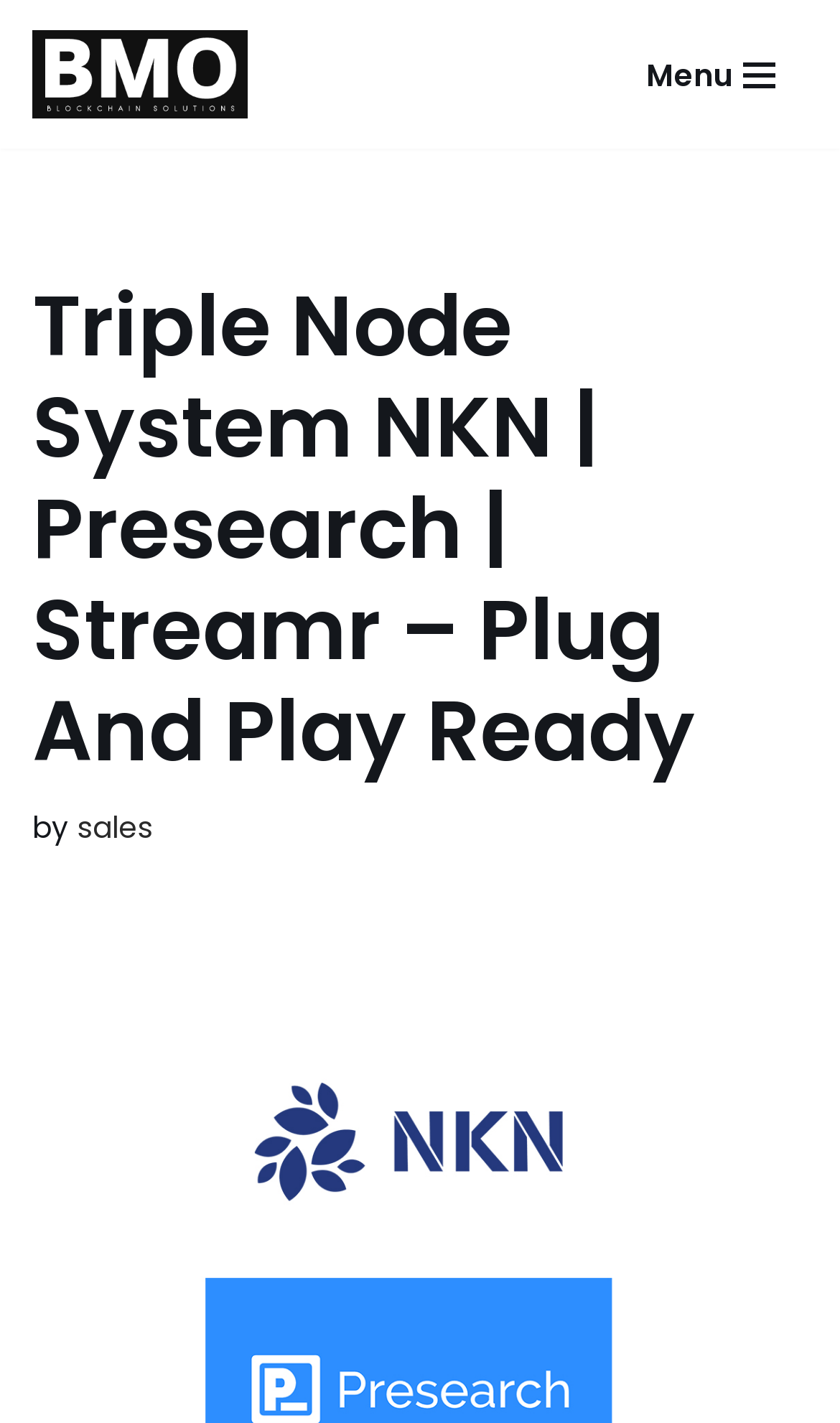Please find and provide the title of the webpage.

Triple Node System NKN | Presearch | Streamr – Plug And Play Ready